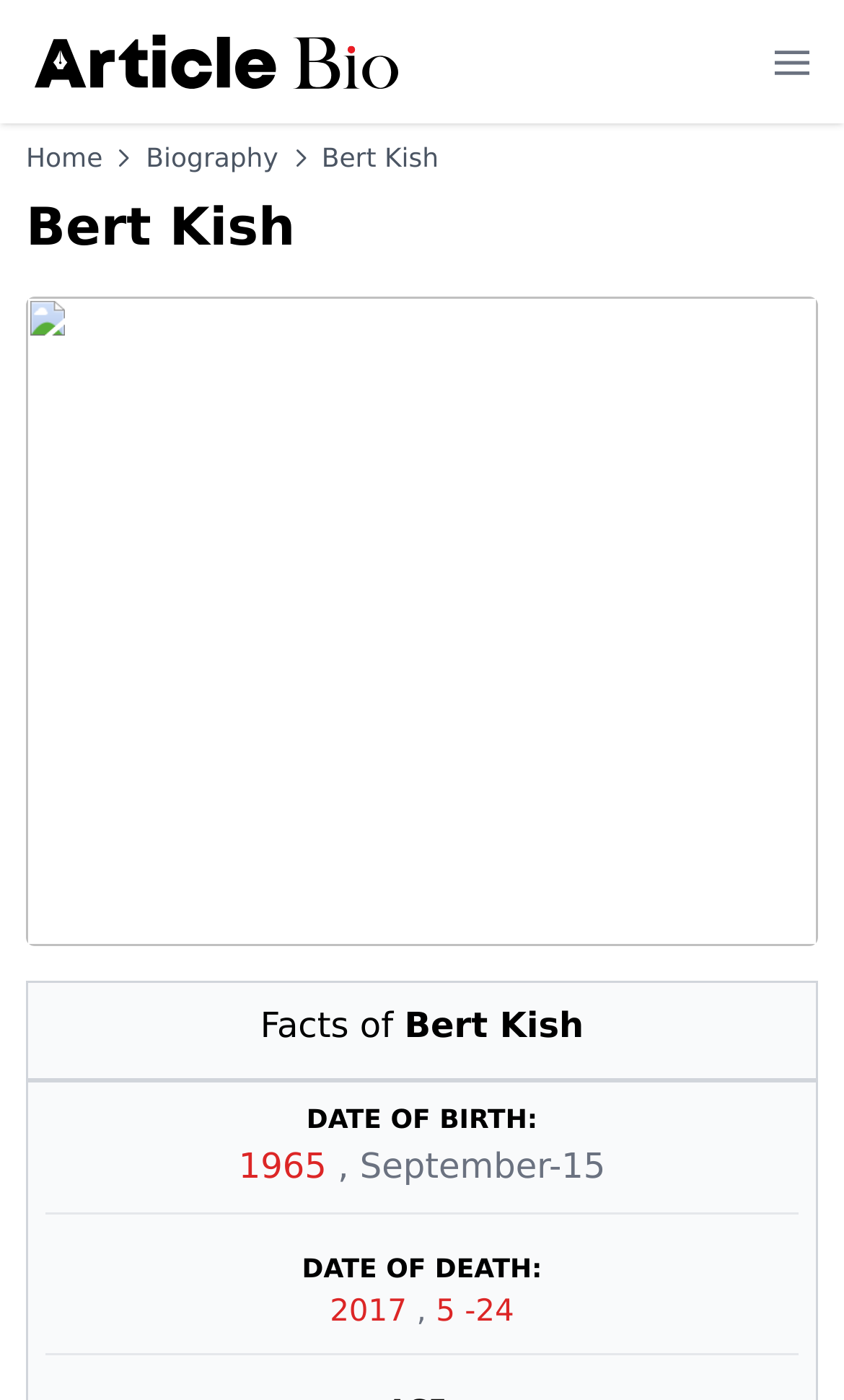Please determine the bounding box coordinates for the element that should be clicked to follow these instructions: "Open the mobile menu".

[0.918, 0.032, 0.959, 0.056]